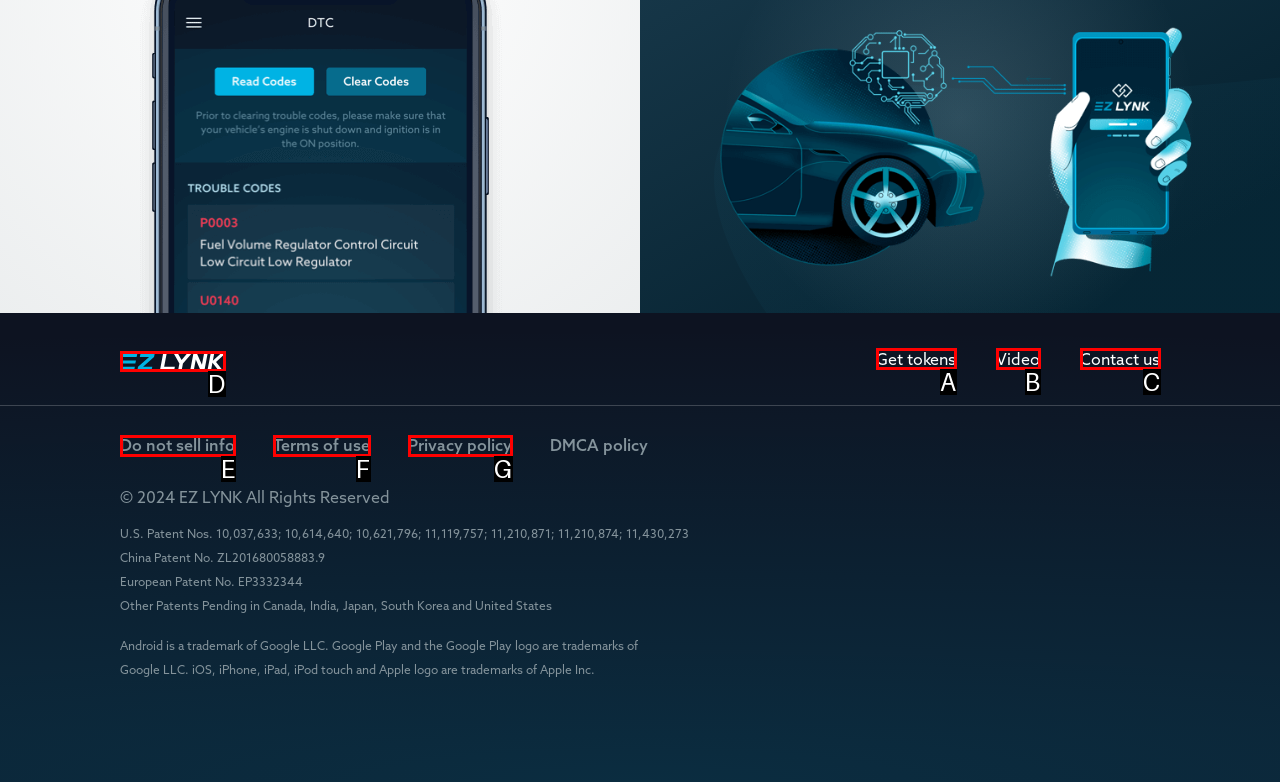Identify the UI element described as: Do not sell info
Answer with the option's letter directly.

E